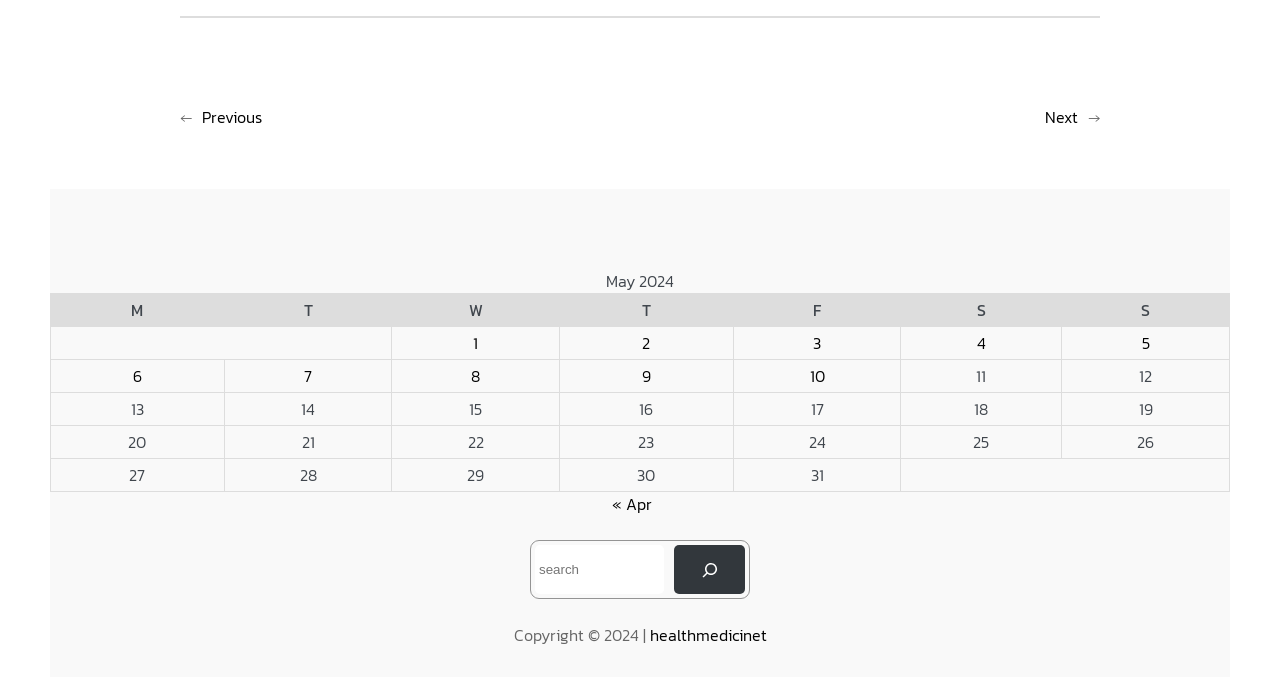Using the webpage screenshot and the element description name="s" placeholder="search", determine the bounding box coordinates. Specify the coordinates in the format (top-left x, top-left y, bottom-right x, bottom-right y) with values ranging from 0 to 1.

[0.418, 0.805, 0.519, 0.878]